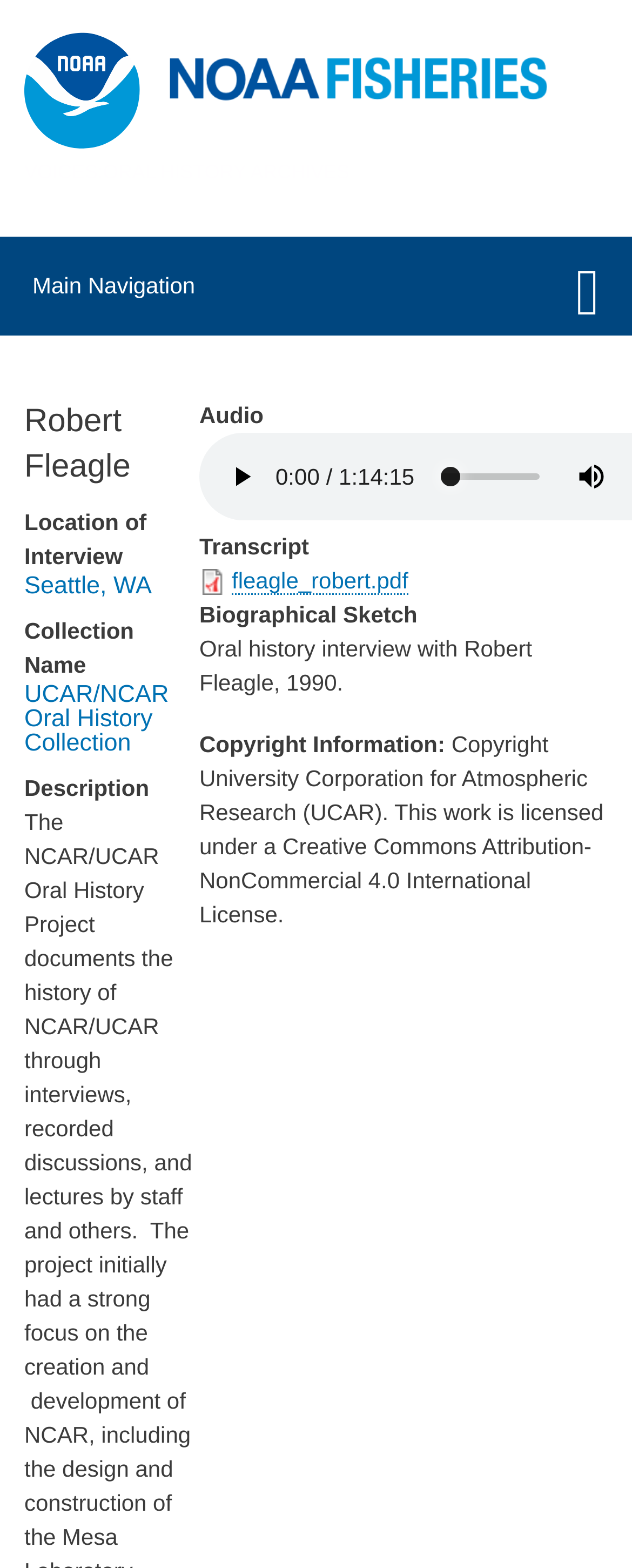Please provide a short answer using a single word or phrase for the question:
What is the name of the person featured on this page?

Robert Fleagle